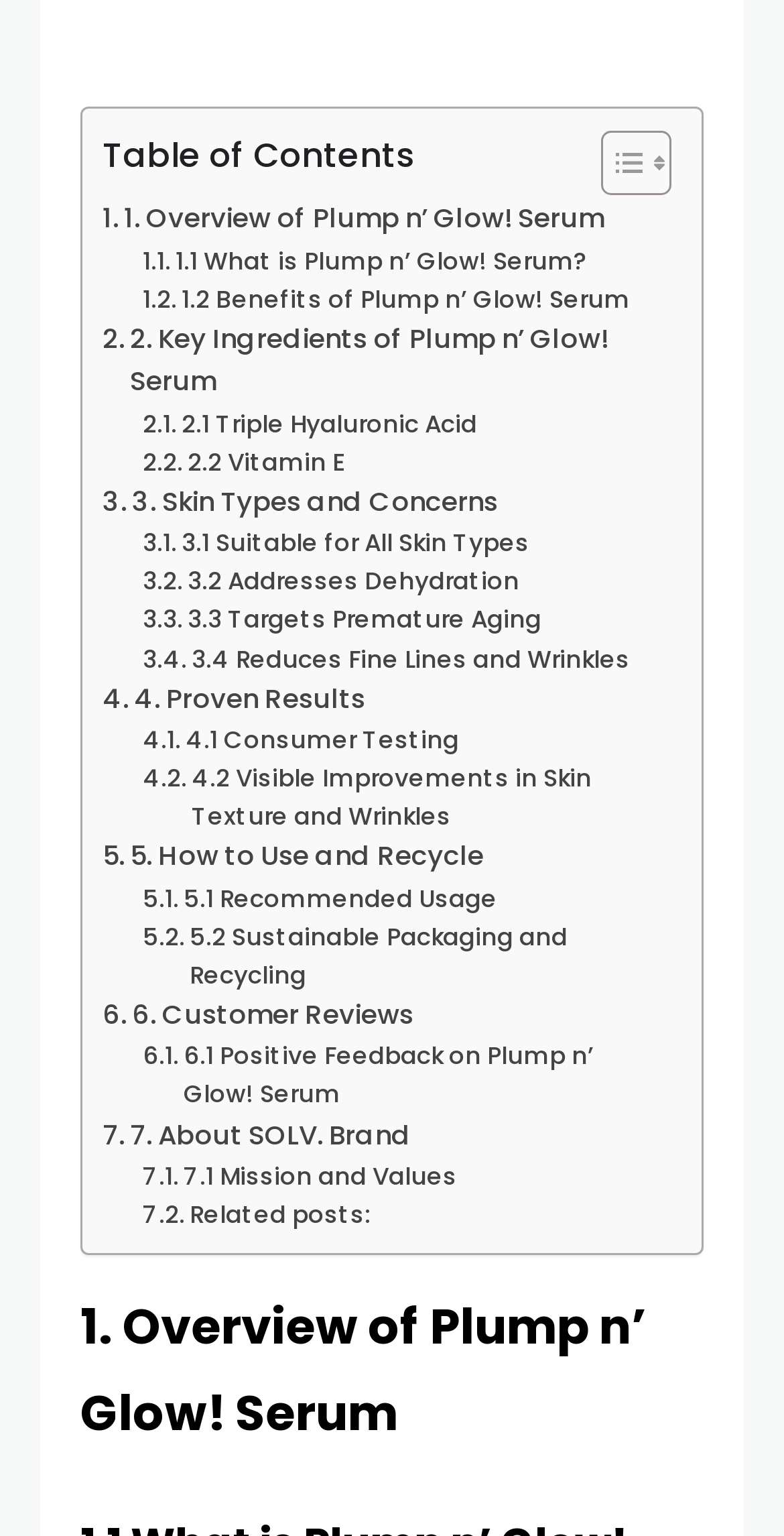What are the key ingredients of the serum?
Refer to the image and provide a thorough answer to the question.

The key ingredients of the serum can be found in the table of contents, specifically in sections 2.1 and 2.2, which mention Triple Hyaluronic Acid and Vitamin E respectively.